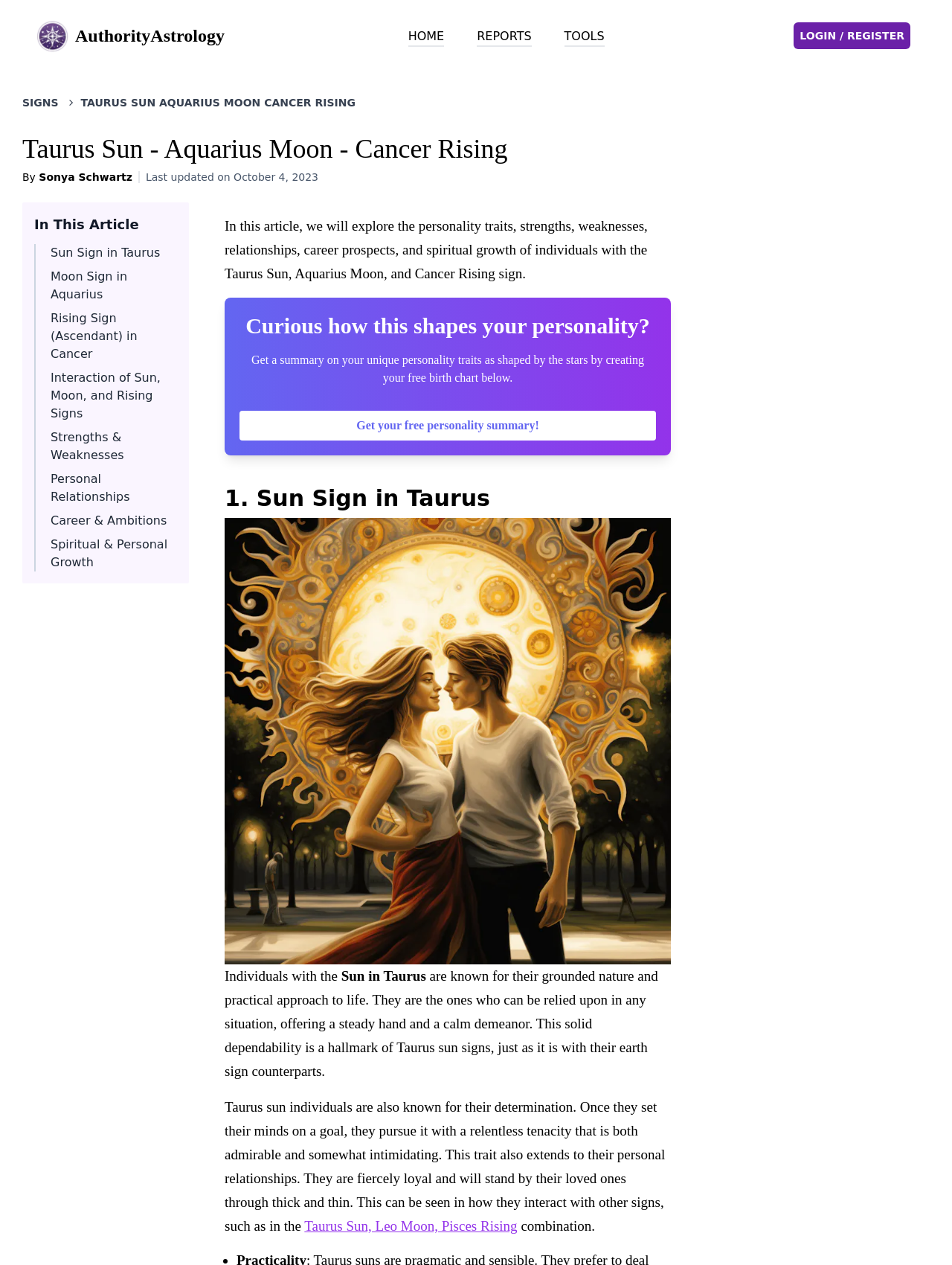What is the title of the first section in the article?
Using the image as a reference, give a one-word or short phrase answer.

1. Sun Sign in Taurus